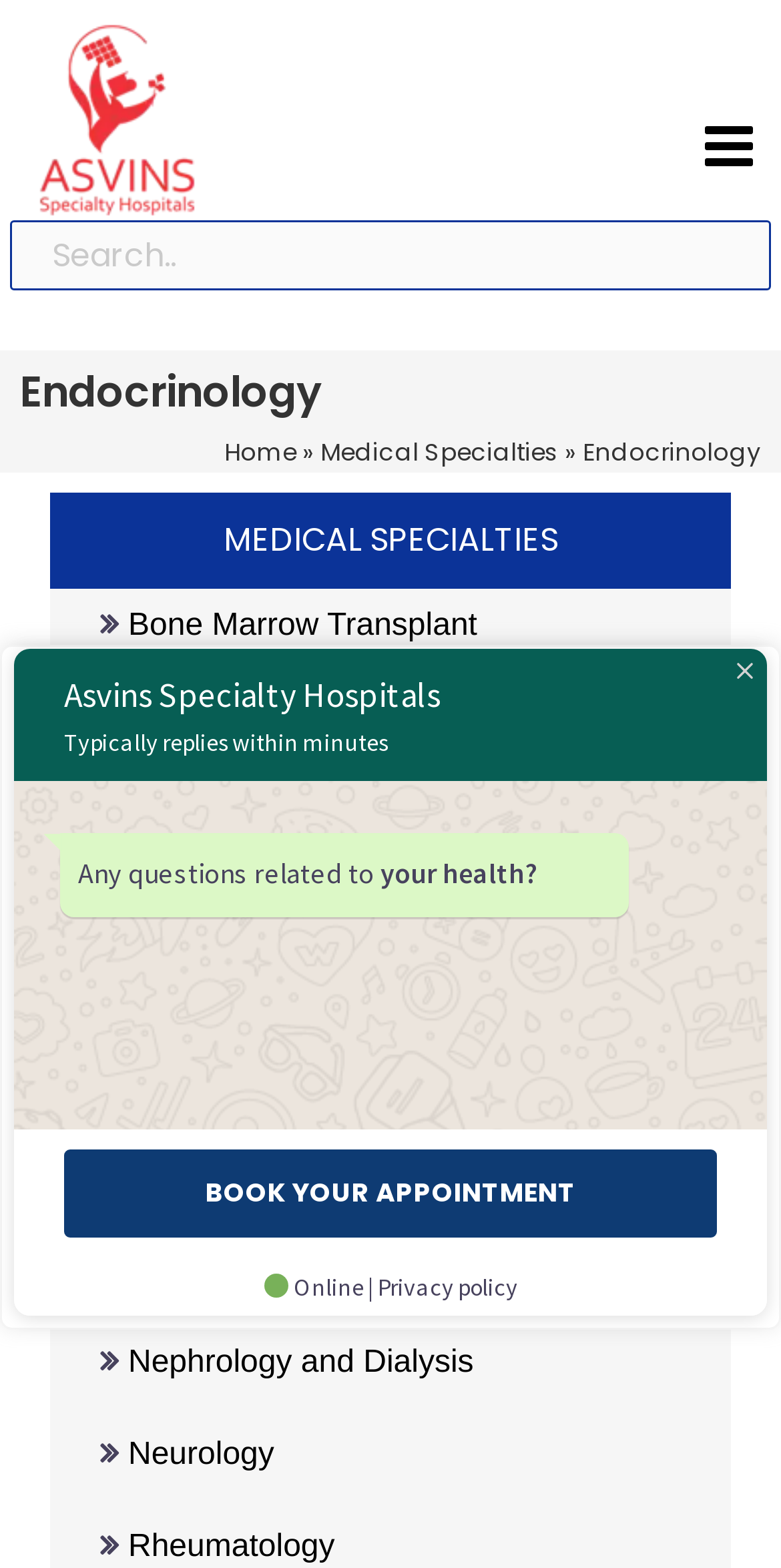Determine the bounding box coordinates of the UI element described by: "Customize".

[0.064, 0.696, 0.936, 0.752]